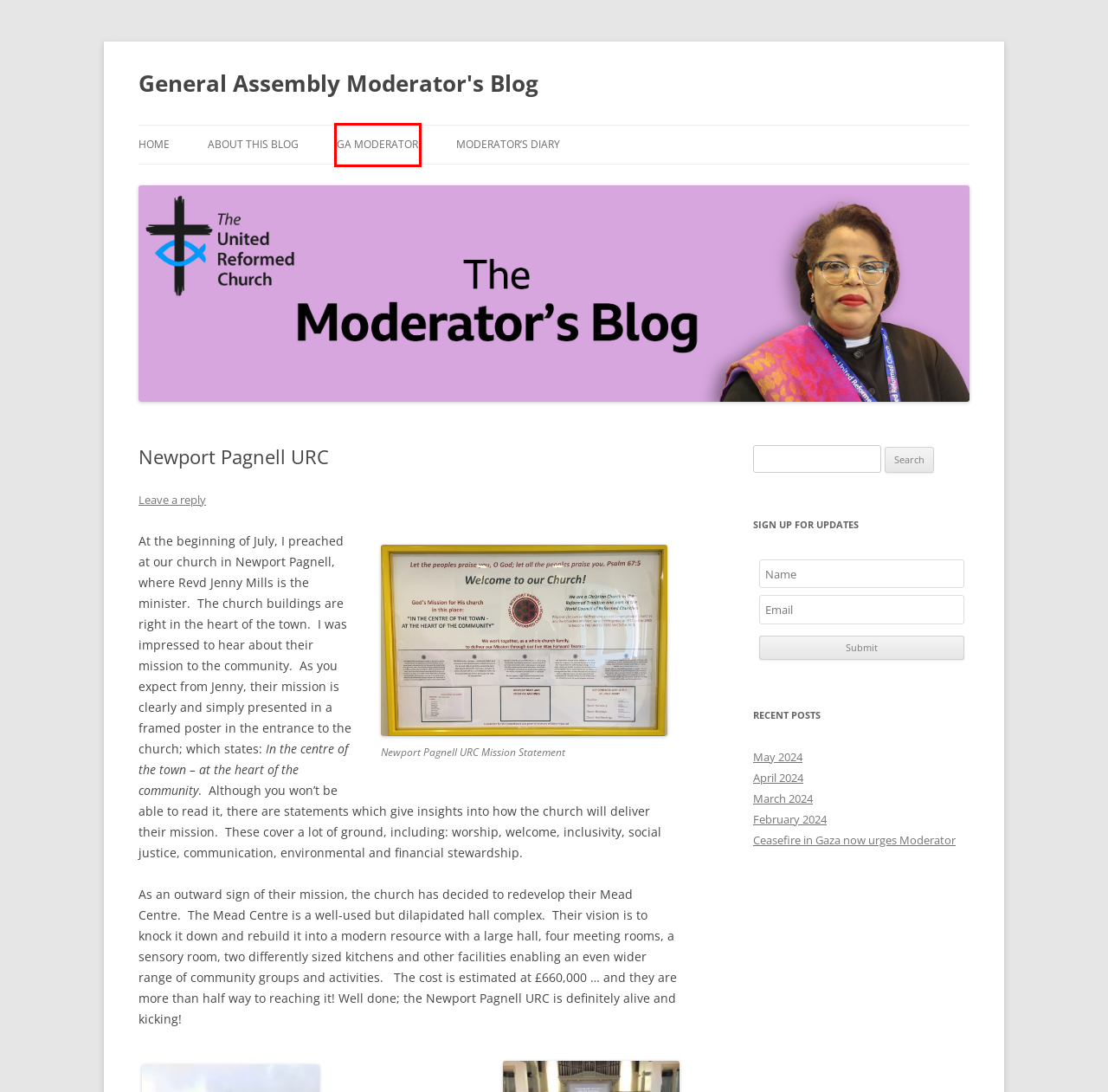Examine the screenshot of a webpage with a red bounding box around a specific UI element. Identify which webpage description best matches the new webpage that appears after clicking the element in the red bounding box. Here are the candidates:
A. General Assembly Moderator's Blog
B. April 2024 | General Assembly Moderator's Blog
C. About | General Assembly Moderator's Blog
D. diary | General Assembly Moderator's Blog
E. May 2024 | General Assembly Moderator's Blog
F. GA Moderator | General Assembly Moderator's Blog
G. March 2024 | General Assembly Moderator's Blog
H. Ceasefire in Gaza now urges Moderator | General Assembly Moderator's Blog

F